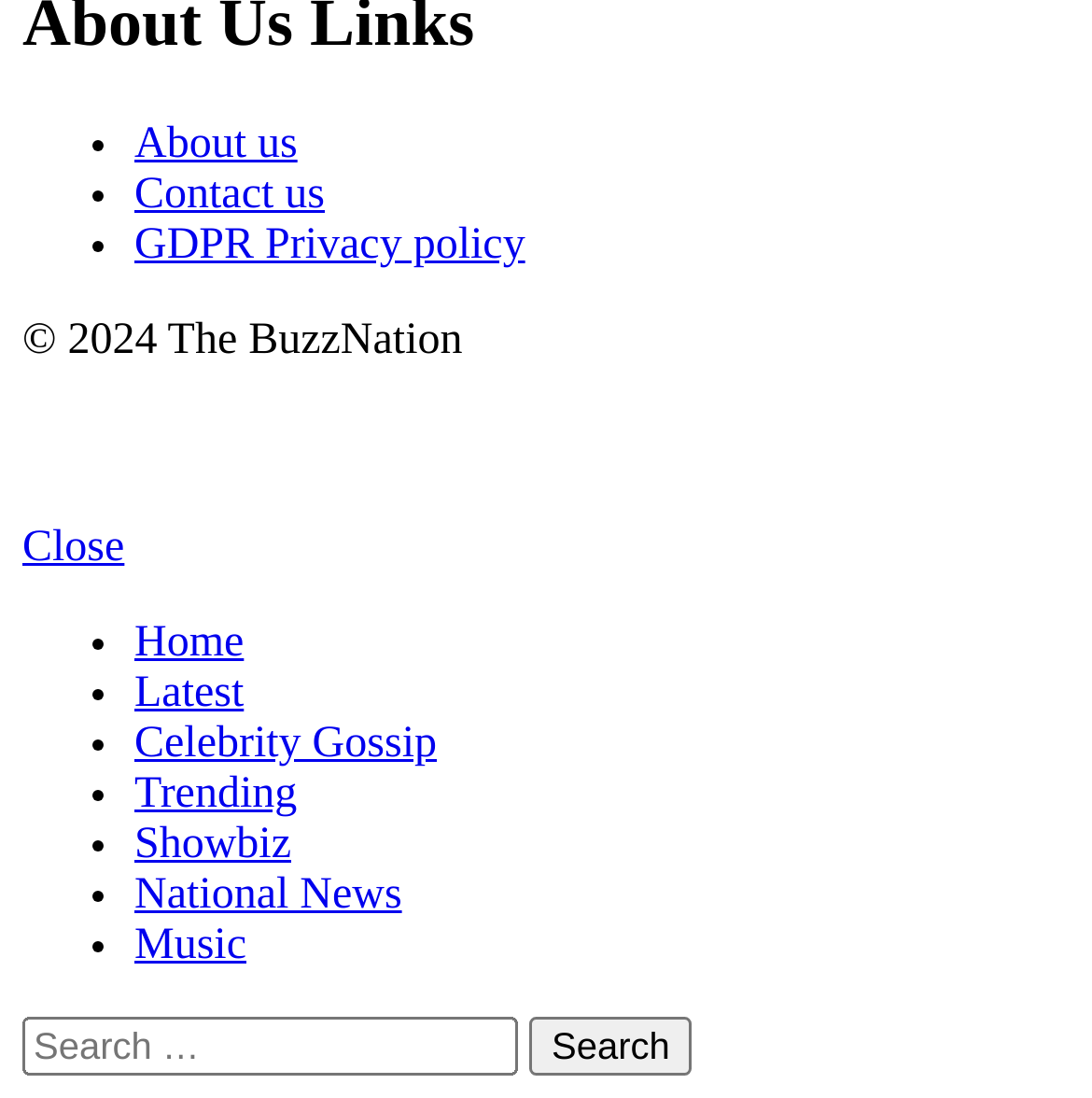Refer to the image and answer the question with as much detail as possible: What is the copyright year of The BuzzNation?

I found the copyright information at the bottom of the webpage, which is '© 2024 The BuzzNation'. The year mentioned is 2024.